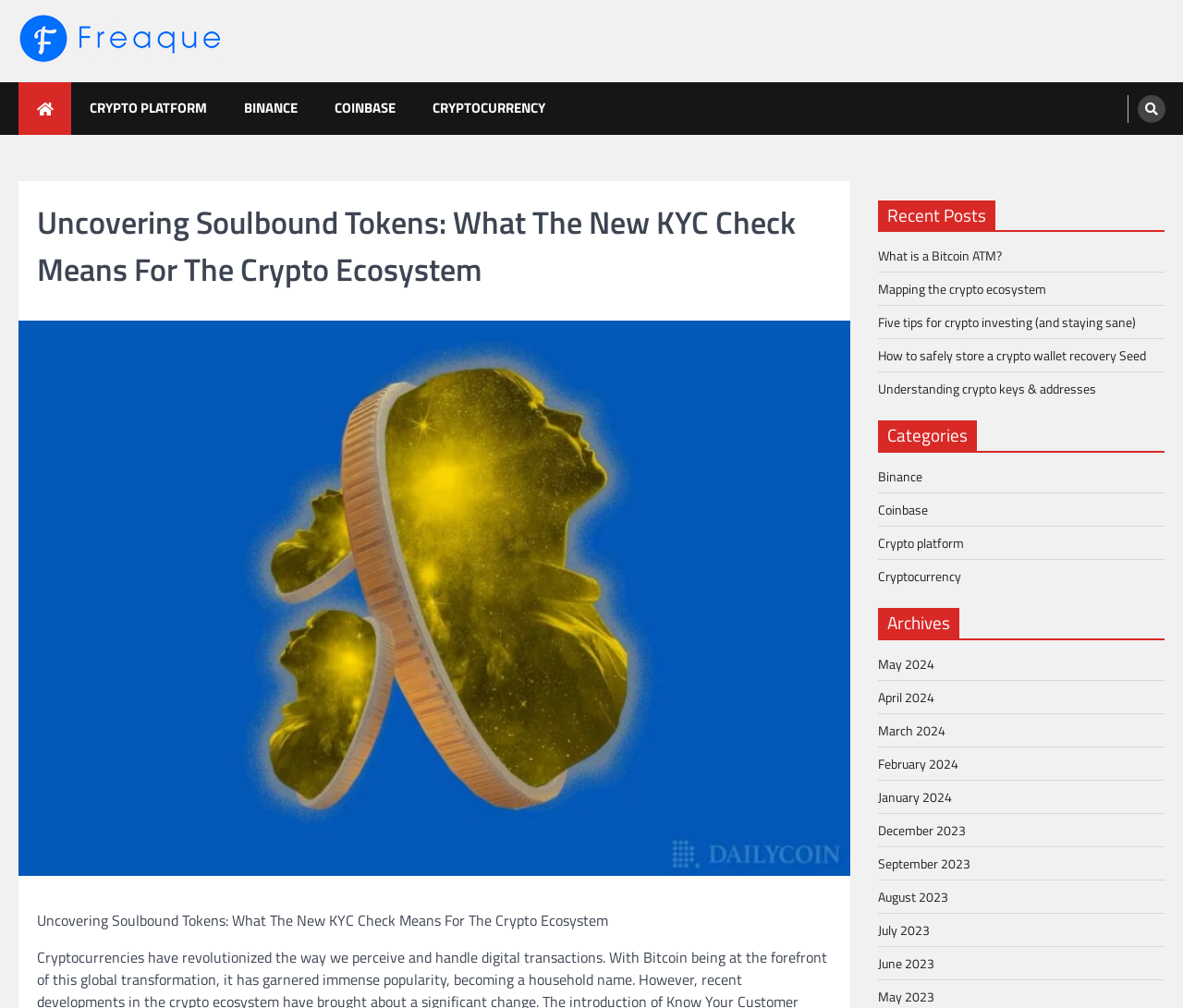What is the most recent month listed in the archives?
Using the image, provide a concise answer in one word or a short phrase.

May 2024